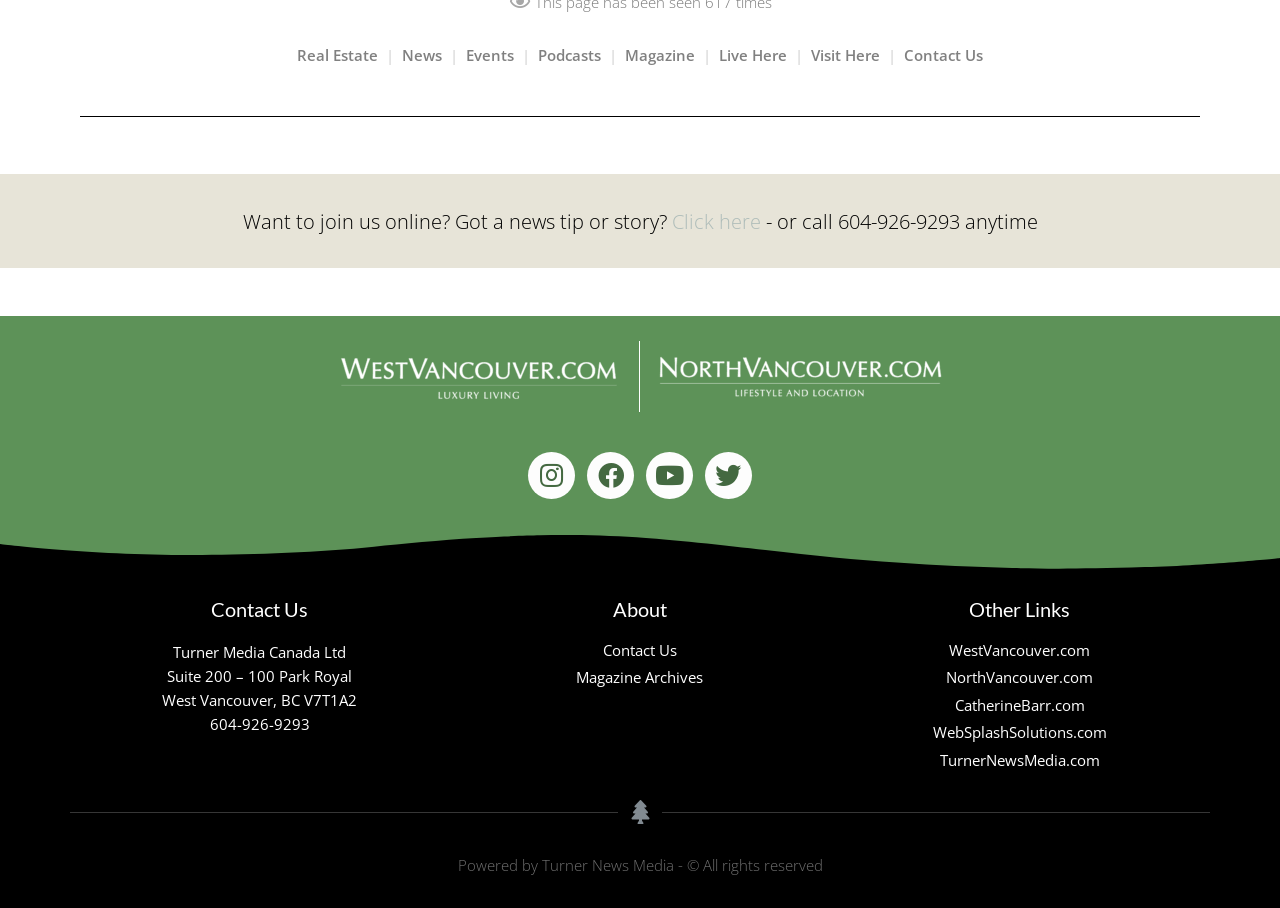Provide a brief response to the question below using a single word or phrase: 
How can you contact the company?

604-926-9293